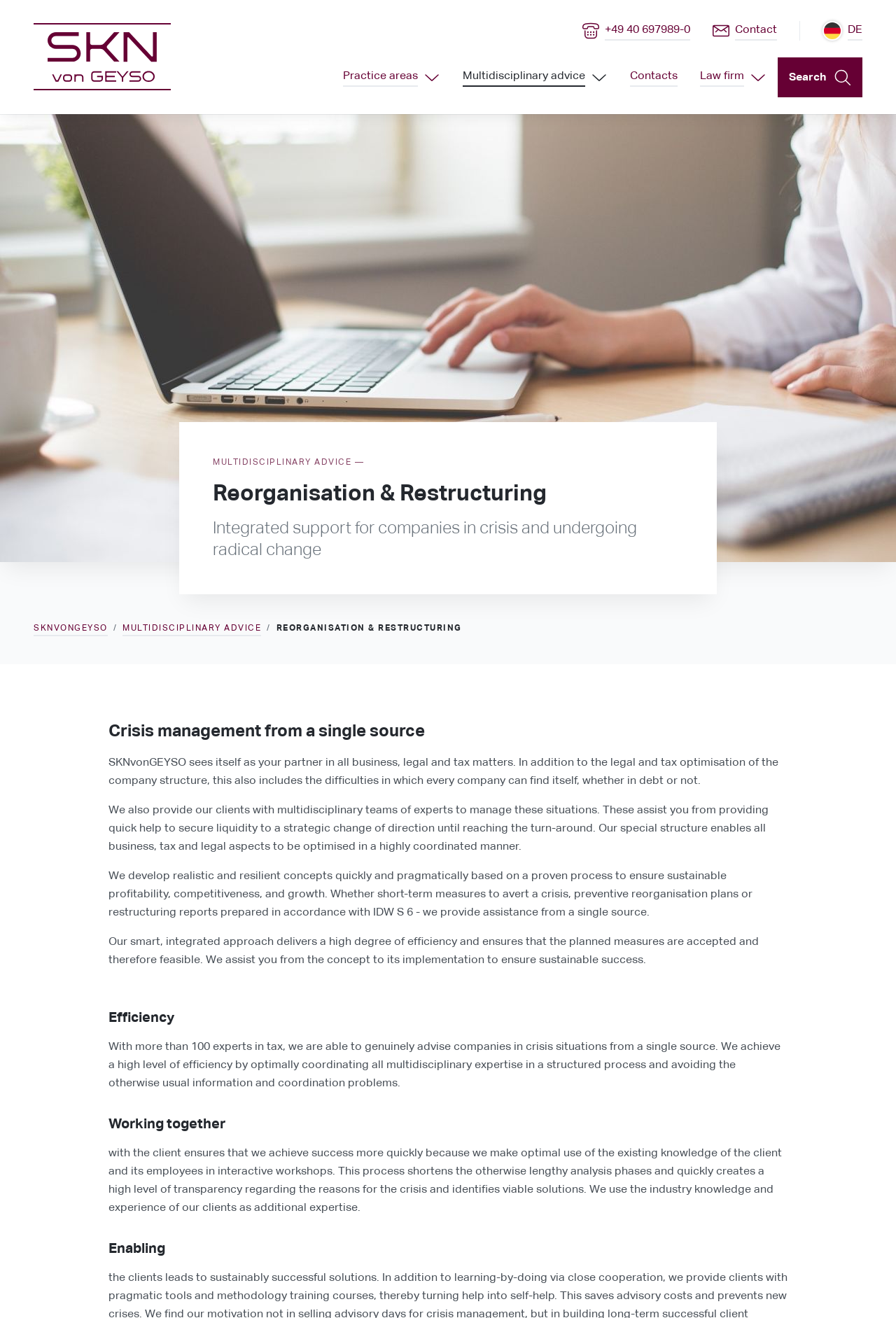What is the phone number to contact?
Answer with a single word or phrase, using the screenshot for reference.

+49 40 697989-0